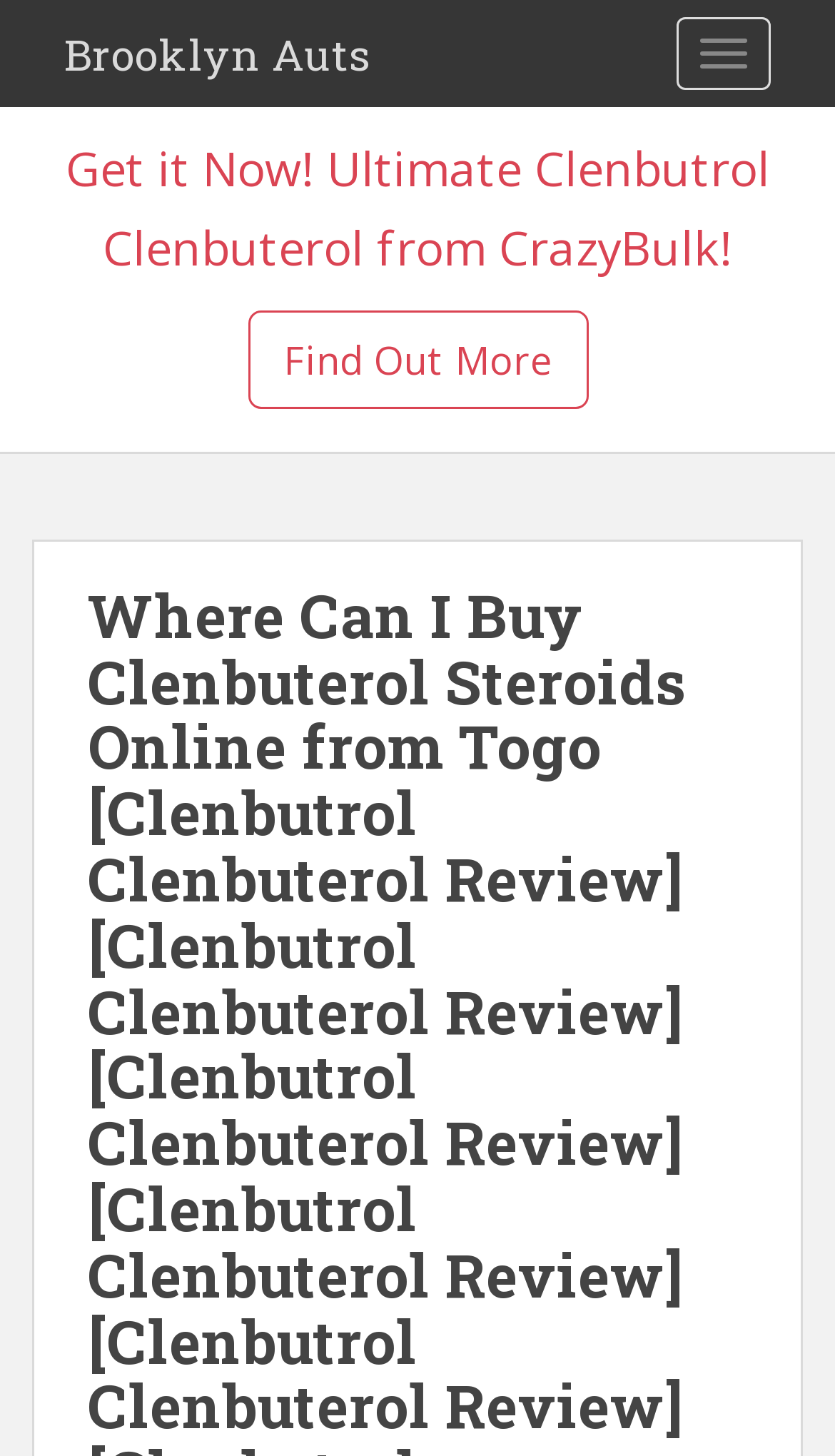What is the main title displayed on this webpage?

Where Can I Buy Clenbuterol Steroids Online from Togo [Clenbutrol Clenbuterol Review] [Clenbutrol Clenbuterol Review] [Clenbutrol Clenbuterol Review] [Clenbutrol Clenbuterol Review] [Clenbutrol Clenbuterol Review] [Clenbutrol Clenbuterol Review] [Clenbutrol Clenbuterol Review] [Clenbutrol Clenbuterol Review] [Clenbutrol Clenbuterol Review] [Clenbutrol Clenbuterol Review] [Clenbutrol Clenbuterol Review] [Clenbutrol Clenbuterol Review] [Clenbutrol Clenbuterol Review] [Clenbutrol Clenbuterol Review] [Clenbutrol Clenbuterol Review] [Clenbutrol Clenbuterol Review] [Clenbutrol Clenbuterol Review] [Clenbutrol Clenbuterol Review] [Clenbutrol Clenbuterol Review] [Clenbutrol Clenbuterol Review] [Clenbutrol Clenbuterol Review] [Clenbutrol Clenbuterol Review] [Clenbutrol Clenbuterol Review] [Clenbutrol Clenbuterol Review] [Clenbutrol Clenbuterol Review] [Clenbutrol Clenbuterol Review] [Clenbutrol Clenbuterol Review] [Clenbutrol Clenbuterol Review] [Clenbutrol Clenbuterol Review] [Clenbutrol Clenbuterol Review] [Clenbutrol Clenbuterol Review] [Clenbutrol Clenbuterol Review] [Clenbutrol Clenbuterol Review] [Clenbutrol Clenbuterol Review] [Clenbutrol Clenbuterol Review] [Clenbutrol Clenbuterol Review] [Clenbutrol Clenbuterol Review] [Clenbutrol Clenbuterol Review] [Clenbutrol Clenbuterol Review] [Clenbutrol Clenbuterol Review] [Clenbutrol Clenbuterol Review] [Clenbutrol Clenbuterol Review] [Clenbutrol Clenbuterol Review] [Clenbutrol Clenbuterol Review] [Clenbutrol Clenbuterol Review] [Clenbutrol Clenbuterol Review] [Clenbutrol Clenbuterol Review] [Clenbutrol Clenbuterol Review] [Clenbutrol Clenbuterol Review] [Clenbutrol Clenbuterol Review] [Clenbutrol Clenbuterol Review] [Clenbutrol Clenbuterol Review] [Clenbutrol Clenbuterol Review] [Clenbutrol Clenbuterol Review] [Clenbutrol Clenbuterol Review] [Clenbutrol Clenbuterol Review]